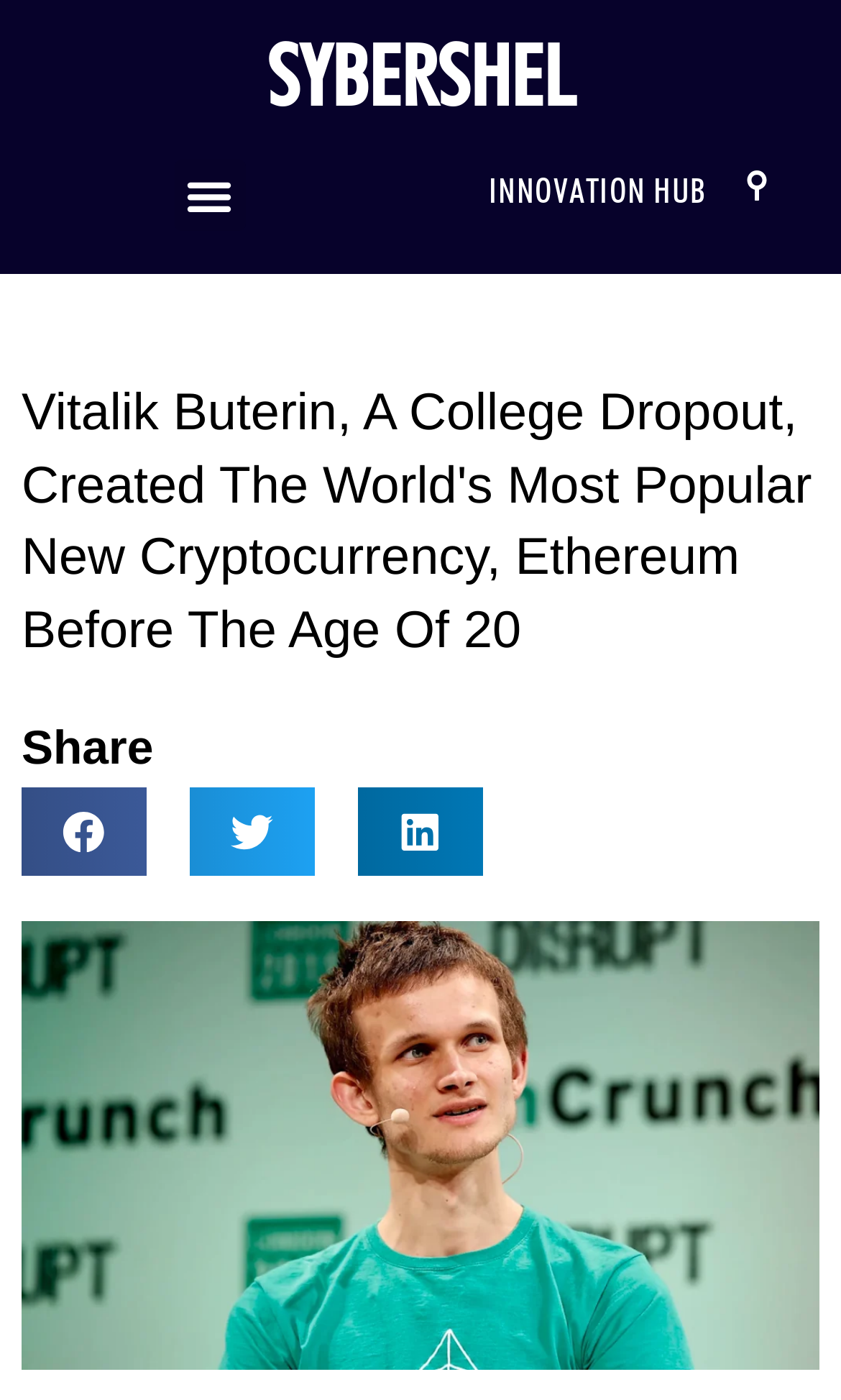What is the name of the person in the image?
Refer to the image and provide a one-word or short phrase answer.

Vitalik Buterin